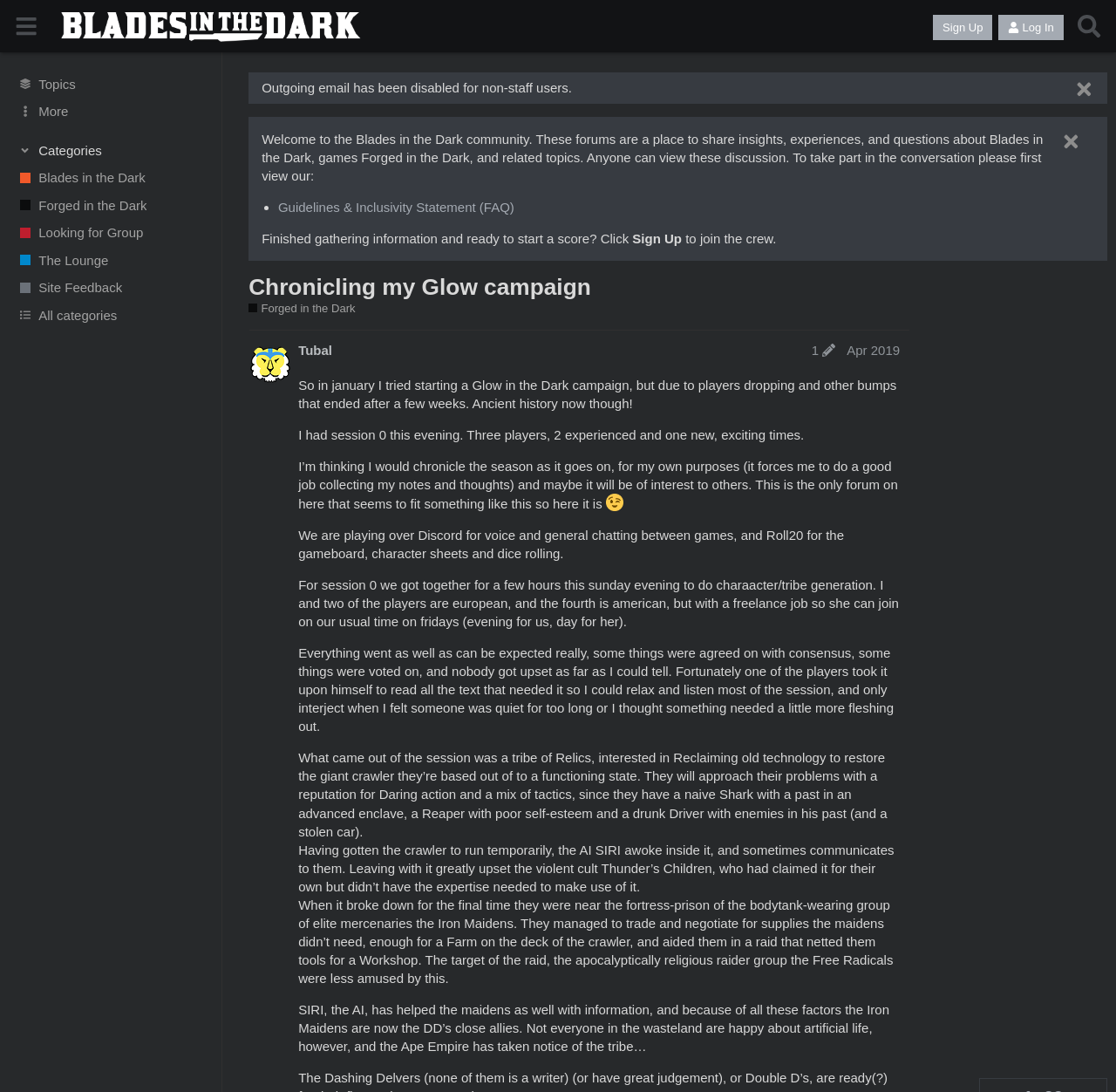What is the purpose of the forum?
Look at the image and respond with a one-word or short-phrase answer.

To share insights, experiences, and questions about Blades in the Dark